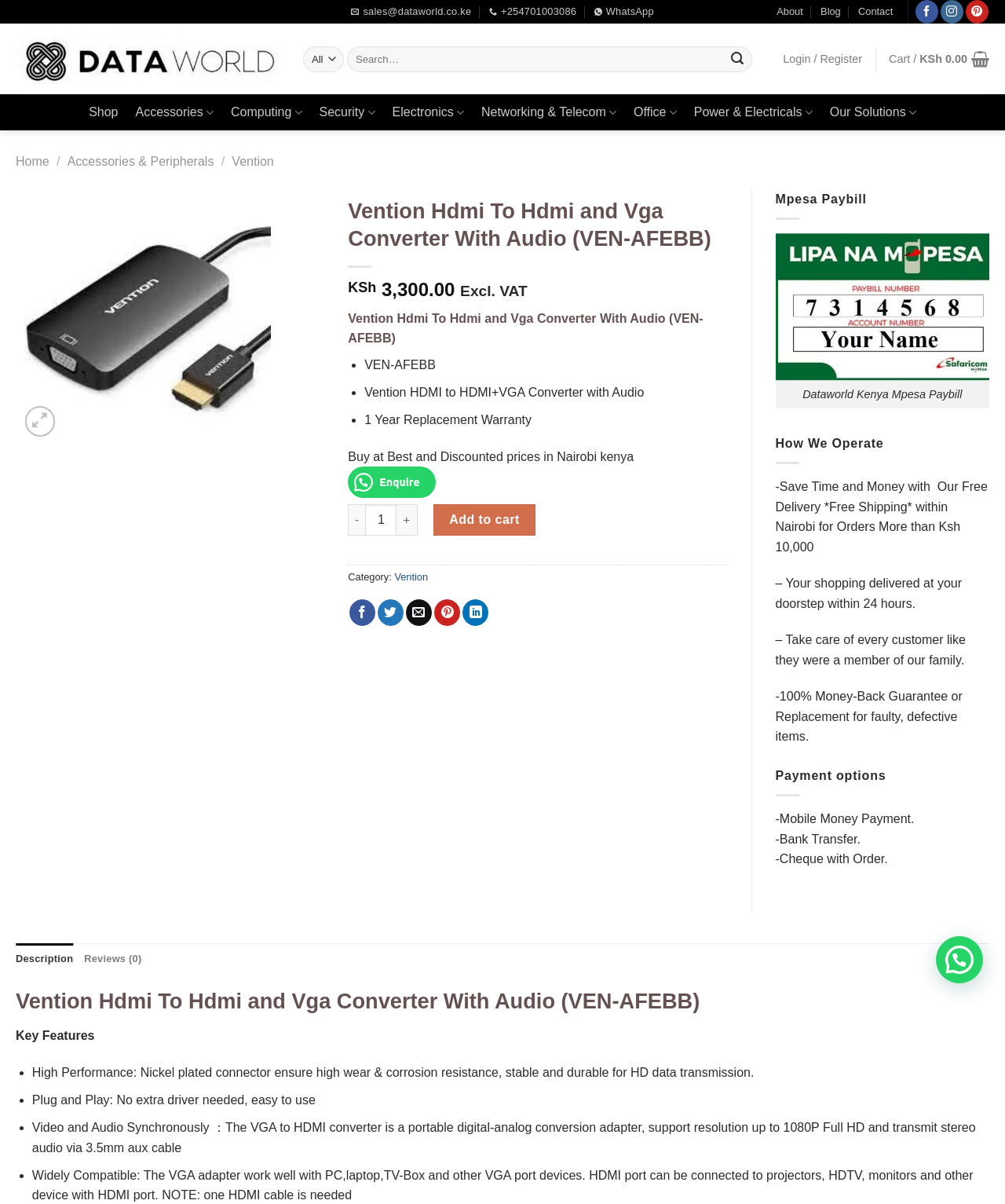Highlight the bounding box of the UI element that corresponds to this description: "Cart / KSh 0.00".

[0.884, 0.035, 0.984, 0.064]